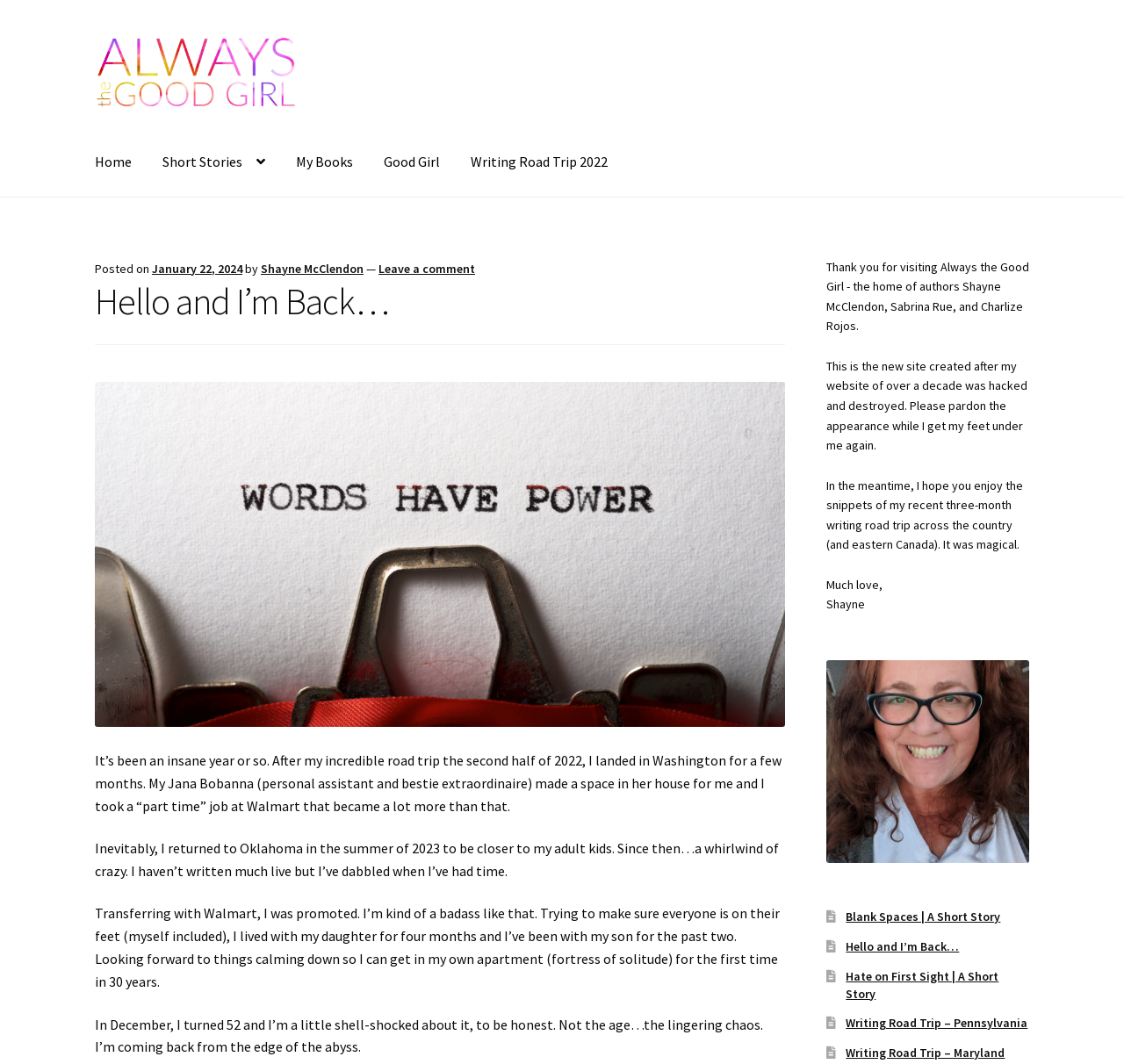What is the name of the author?
Look at the image and construct a detailed response to the question.

The author's name is mentioned in the text 'Posted on January 22, 2024 by Shayne McClendon' and also in the footer section 'Thank you for visiting Always the Good Girl - the home of authors Shayne McClendon, Sabrina Rue, and Charlize Rojos.'